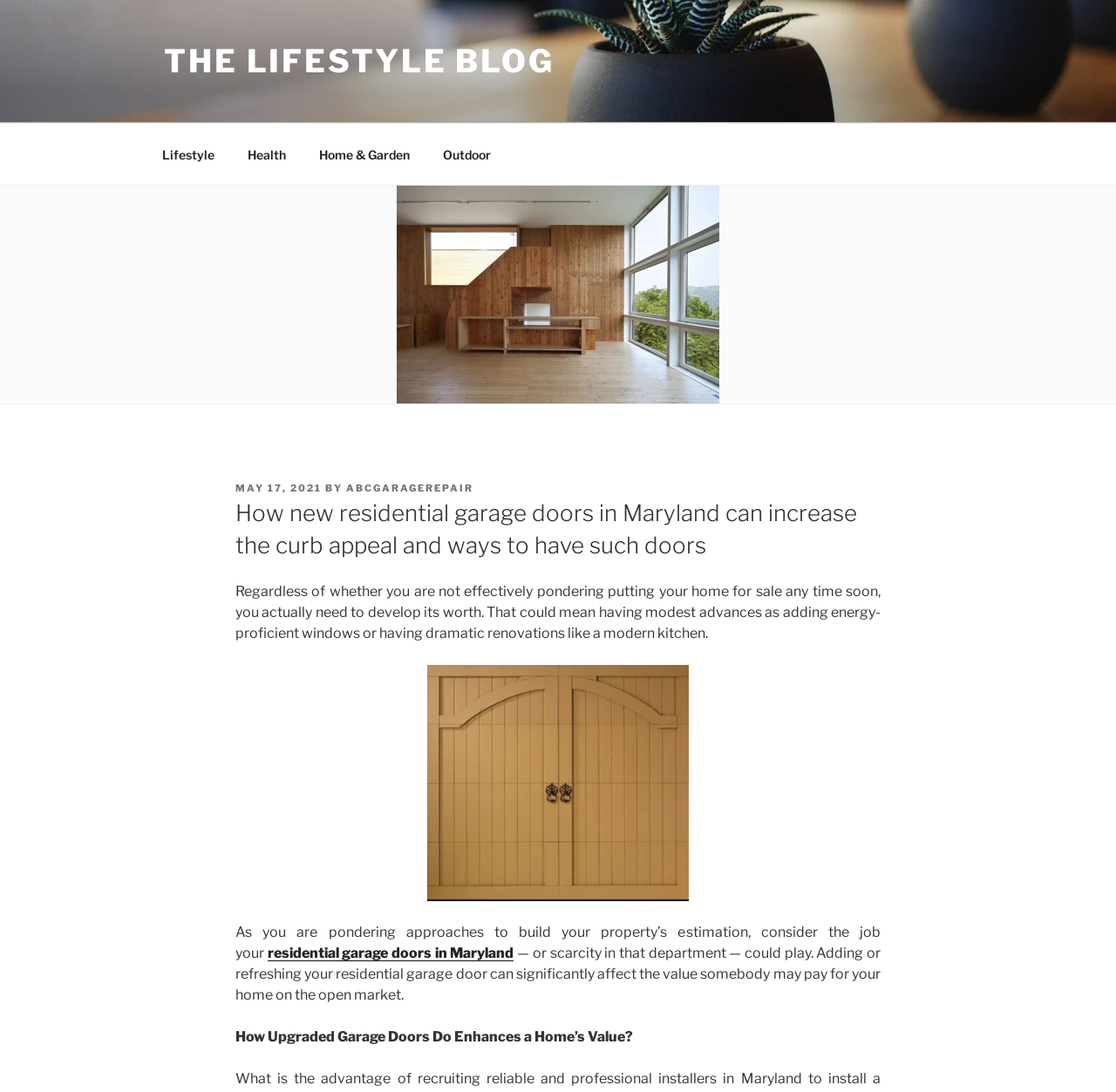Generate the title text from the webpage.

How new residential garage doors in Maryland can increase the curb appeal and ways to have such doors